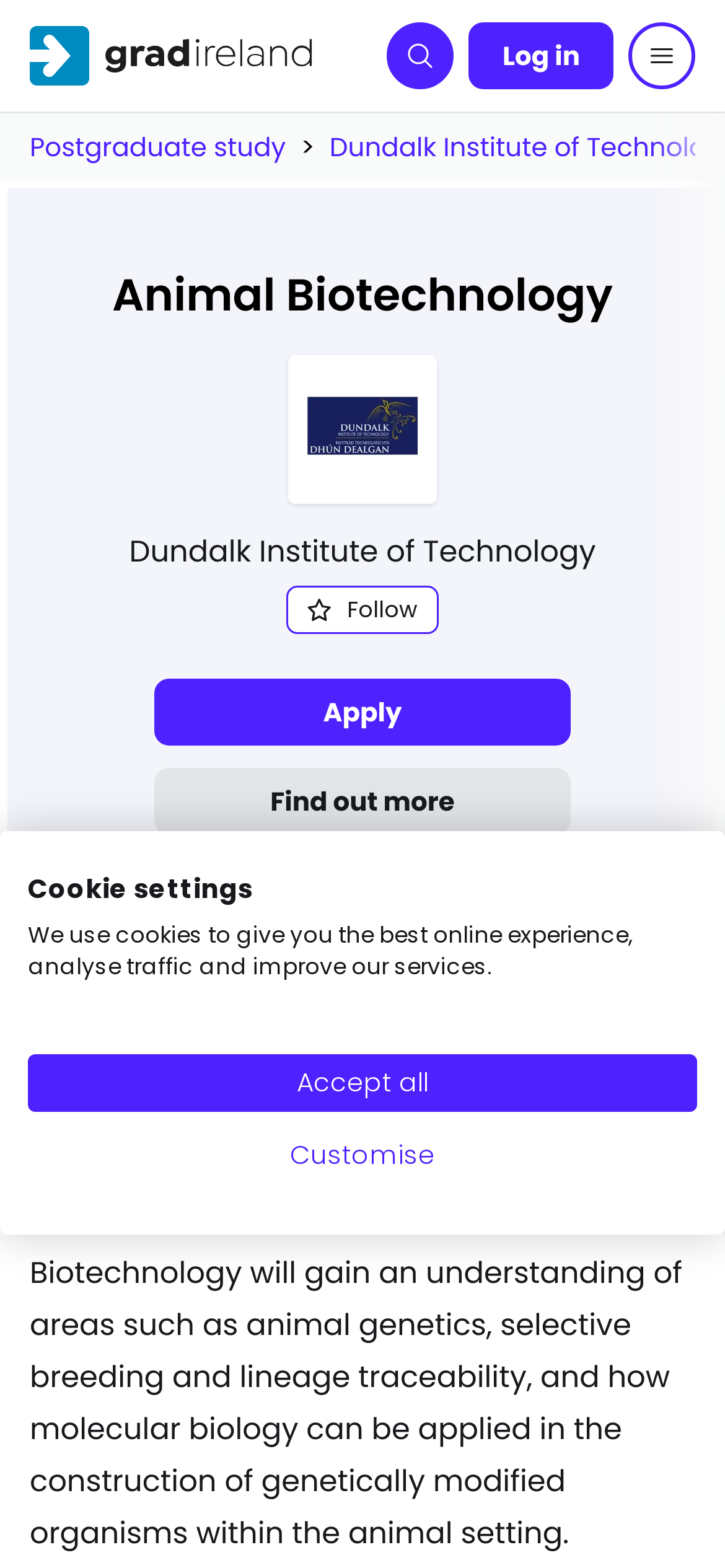Identify the bounding box coordinates of the clickable section necessary to follow the following instruction: "Search for something". The coordinates should be presented as four float numbers from 0 to 1, i.e., [left, top, right, bottom].

[0.534, 0.014, 0.627, 0.057]